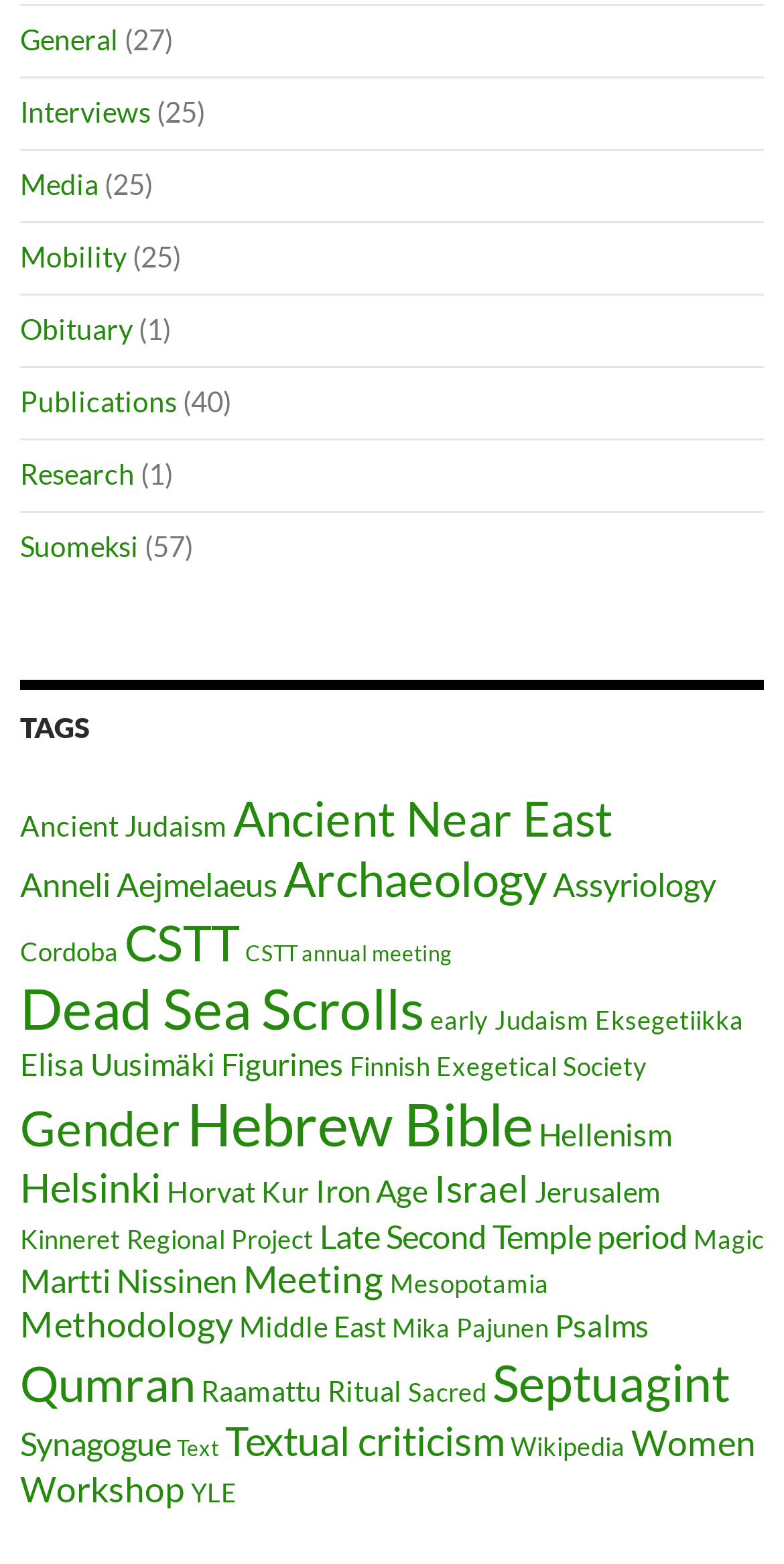Could you find the bounding box coordinates of the clickable area to complete this instruction: "Explore the 'Hebrew Bible' topic"?

[0.238, 0.696, 0.679, 0.741]